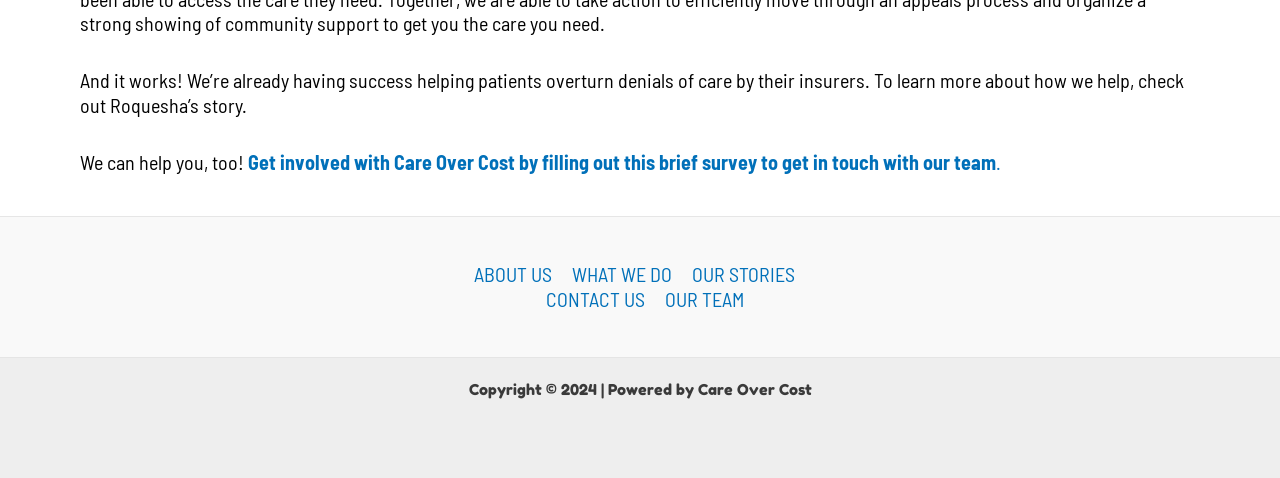Provide the bounding box coordinates, formatted as (top-left x, top-left y, bottom-right x, bottom-right y), with all values being floating point numbers between 0 and 1. Identify the bounding box of the UI element that matches the description: Dream about crocodile

None